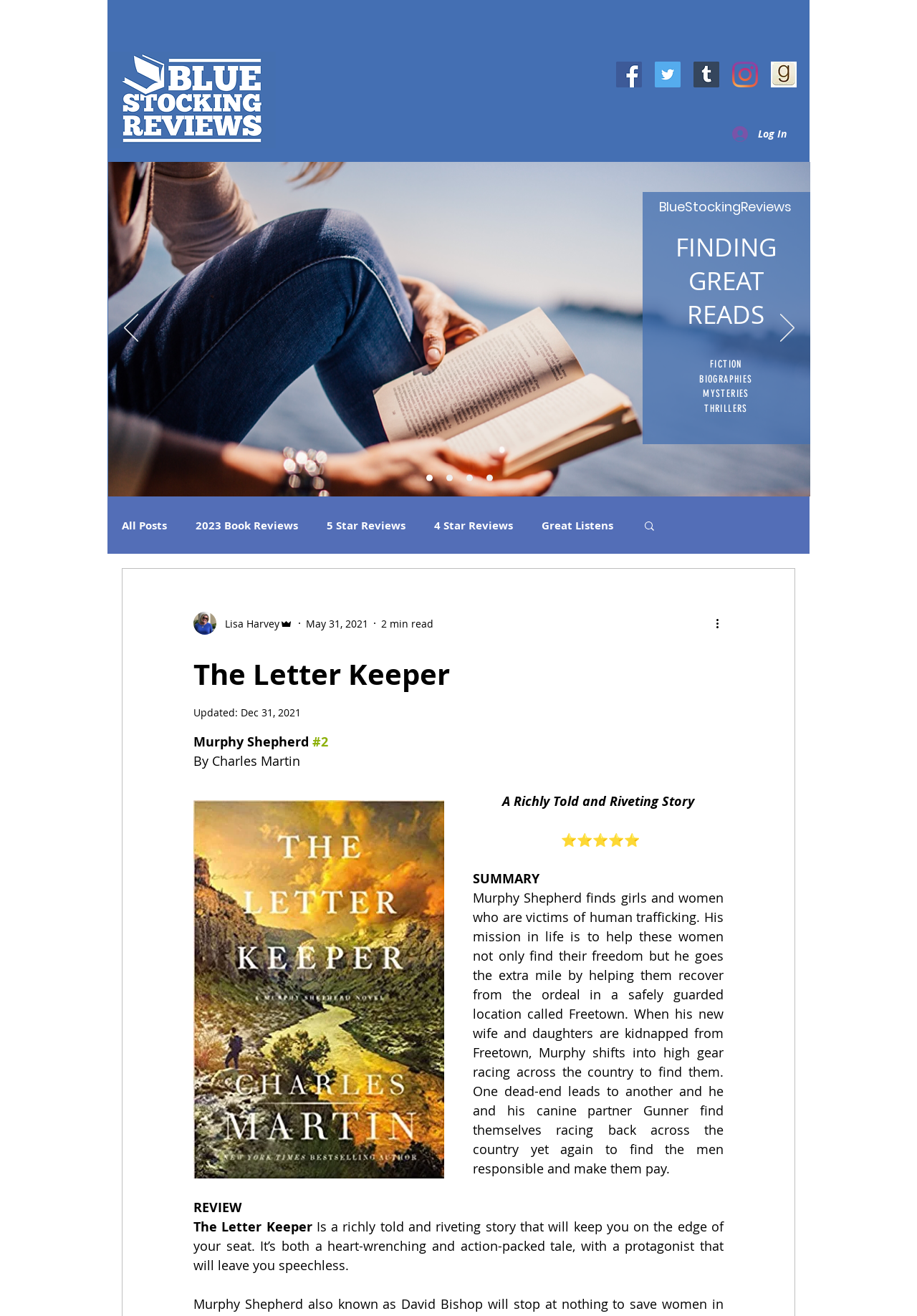What is the name of the book being reviewed?
Give a comprehensive and detailed explanation for the question.

I found the answer by looking at the heading element with the text 'The Letter Keeper' and its surrounding context, which suggests that it is the title of the book being reviewed.